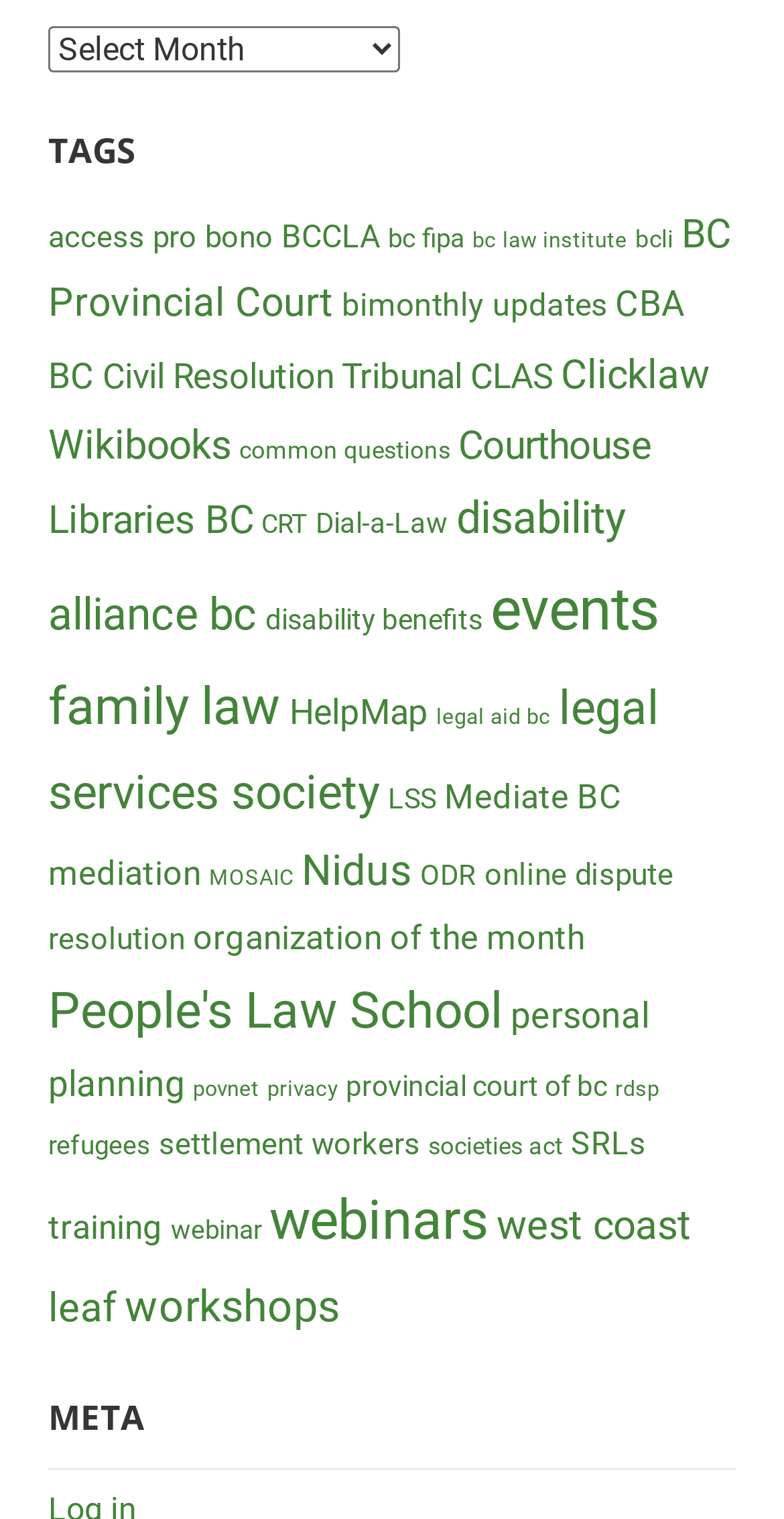Can you identify the bounding box coordinates of the clickable region needed to carry out this instruction: 'View tags'? The coordinates should be four float numbers within the range of 0 to 1, stated as [left, top, right, bottom].

[0.062, 0.084, 0.938, 0.116]